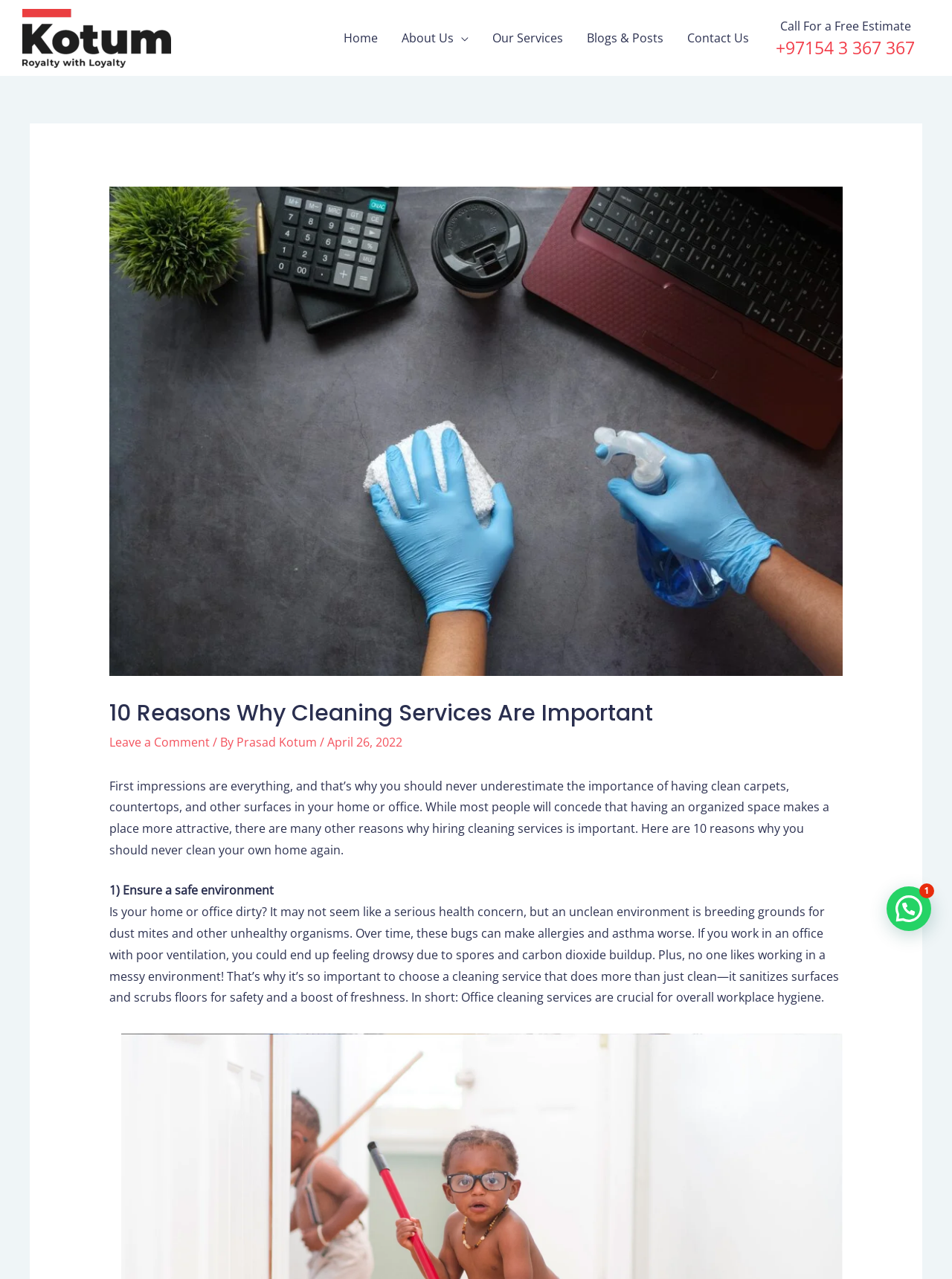Examine the image carefully and respond to the question with a detailed answer: 
Who wrote the article '10 Reasons Why Cleaning Services Are Important'?

I found the author's name in the article section, where it says 'By Prasad Kotum' below the article title.